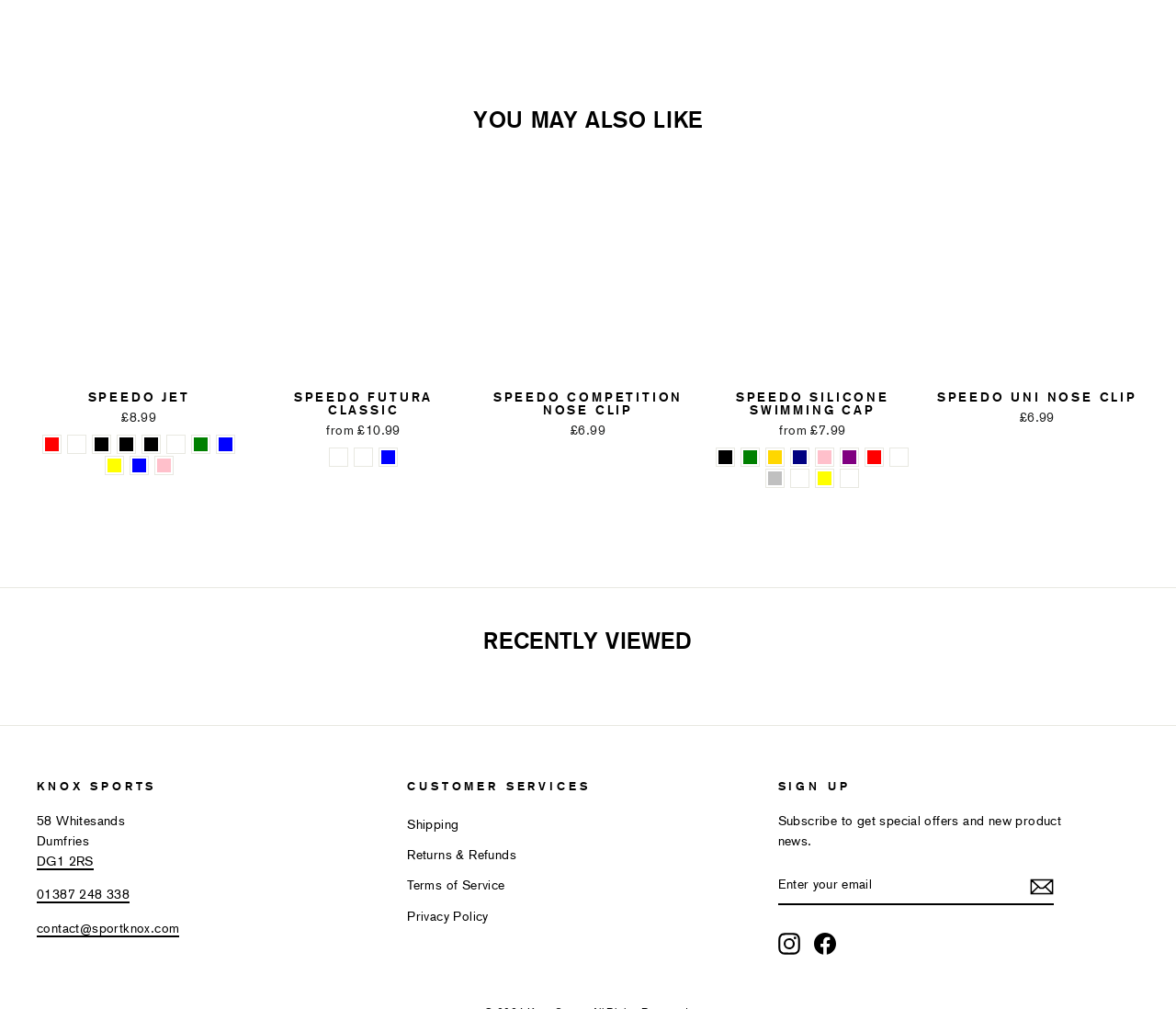Identify the bounding box for the UI element described as: "Speedo Silicone Swimming Capfrom £7.99". The coordinates should be four float numbers between 0 and 1, i.e., [left, top, right, bottom].

[0.604, 0.378, 0.778, 0.441]